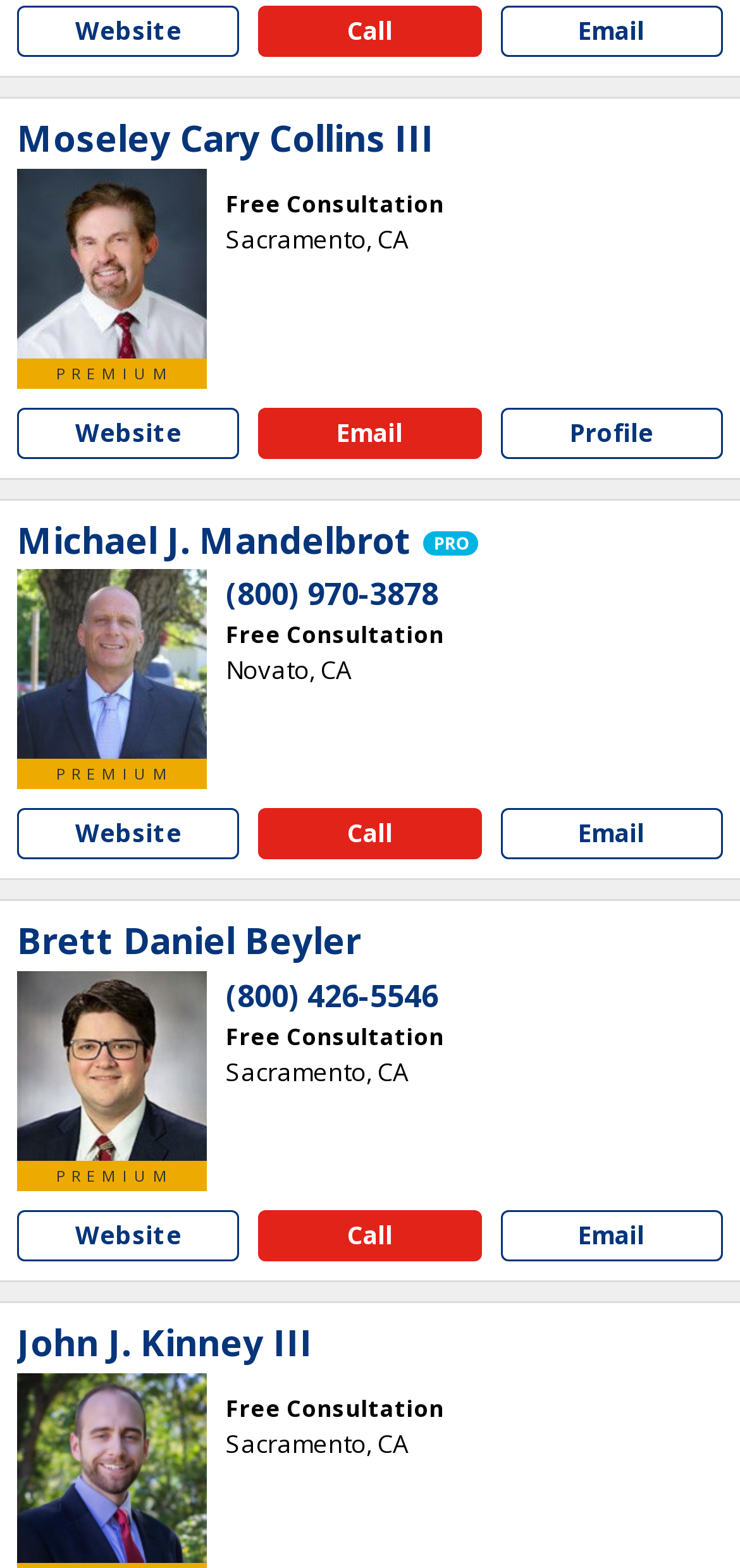What is the location of Moseley Cary Collins III?
Answer the question with a detailed explanation, including all necessary information.

I found the location of Moseley Cary Collins III by looking at the text associated with his profile. The text 'Sacramento, CA' is listed below his name, indicating his location.